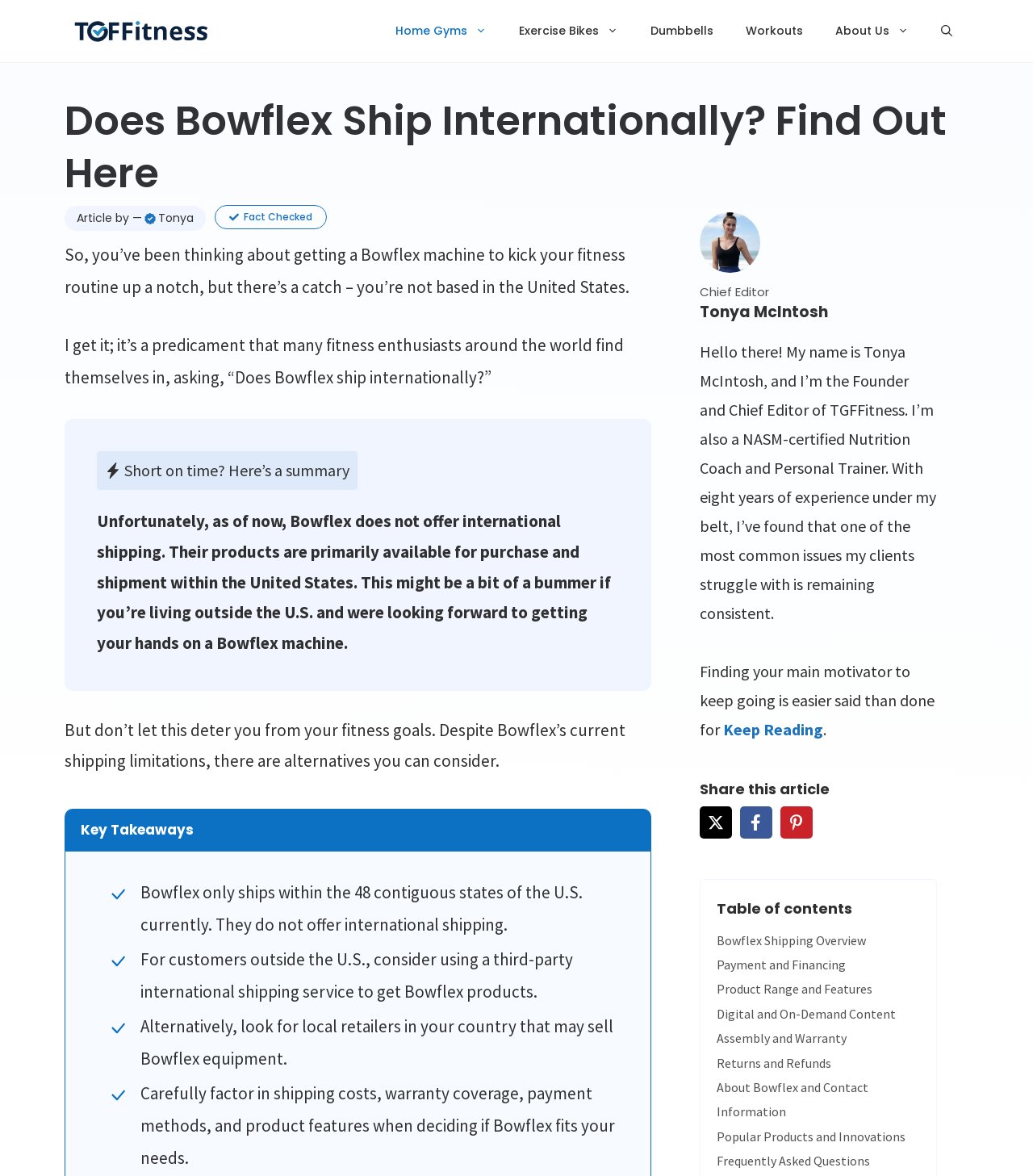How many links are in the navigation menu?
Answer the question in as much detail as possible.

I counted the number of link elements within the navigation element with the description 'Primary', which contains links to 'Home Gyms', 'Exercise Bikes', 'Dumbbells', 'Workouts', 'About Us', and 'Open Search Bar'.